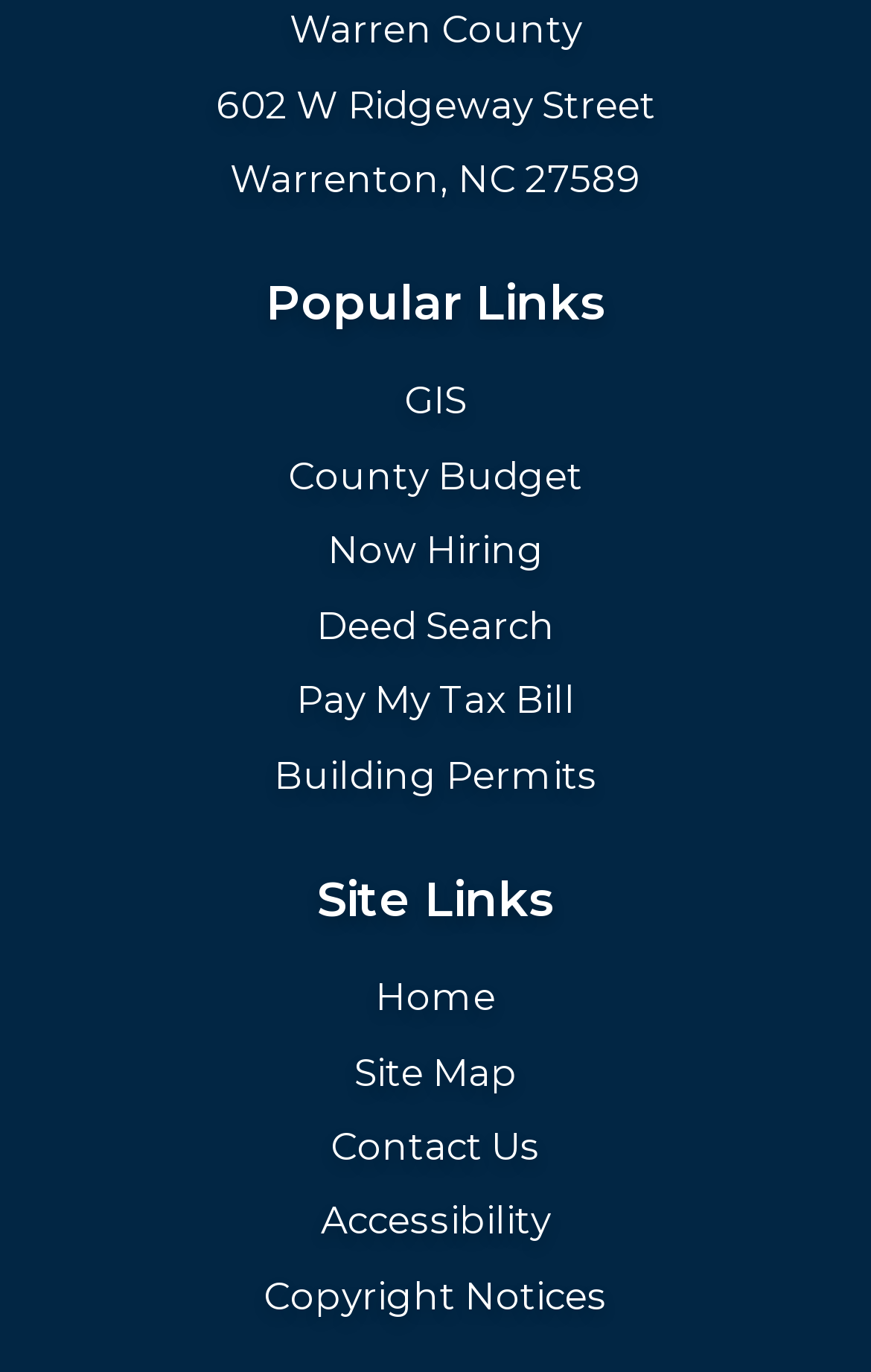Provide a brief response to the question using a single word or phrase: 
What is the first site link?

Home